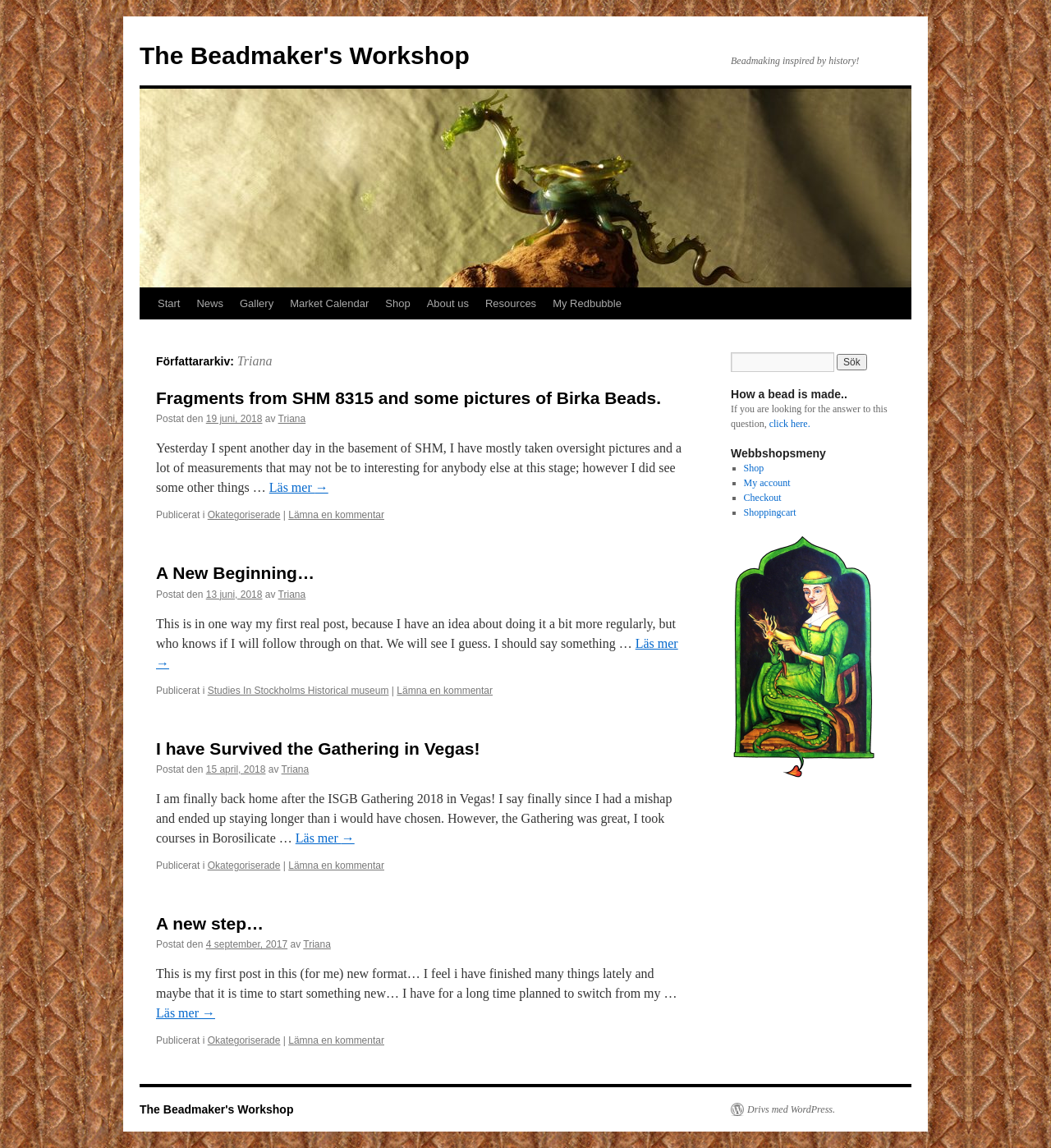Determine the bounding box coordinates for the element that should be clicked to follow this instruction: "Read more about 'Fragments from SHM 8315 and some pictures of Birka Beads.'". The coordinates should be given as four float numbers between 0 and 1, in the format [left, top, right, bottom].

[0.148, 0.338, 0.629, 0.355]